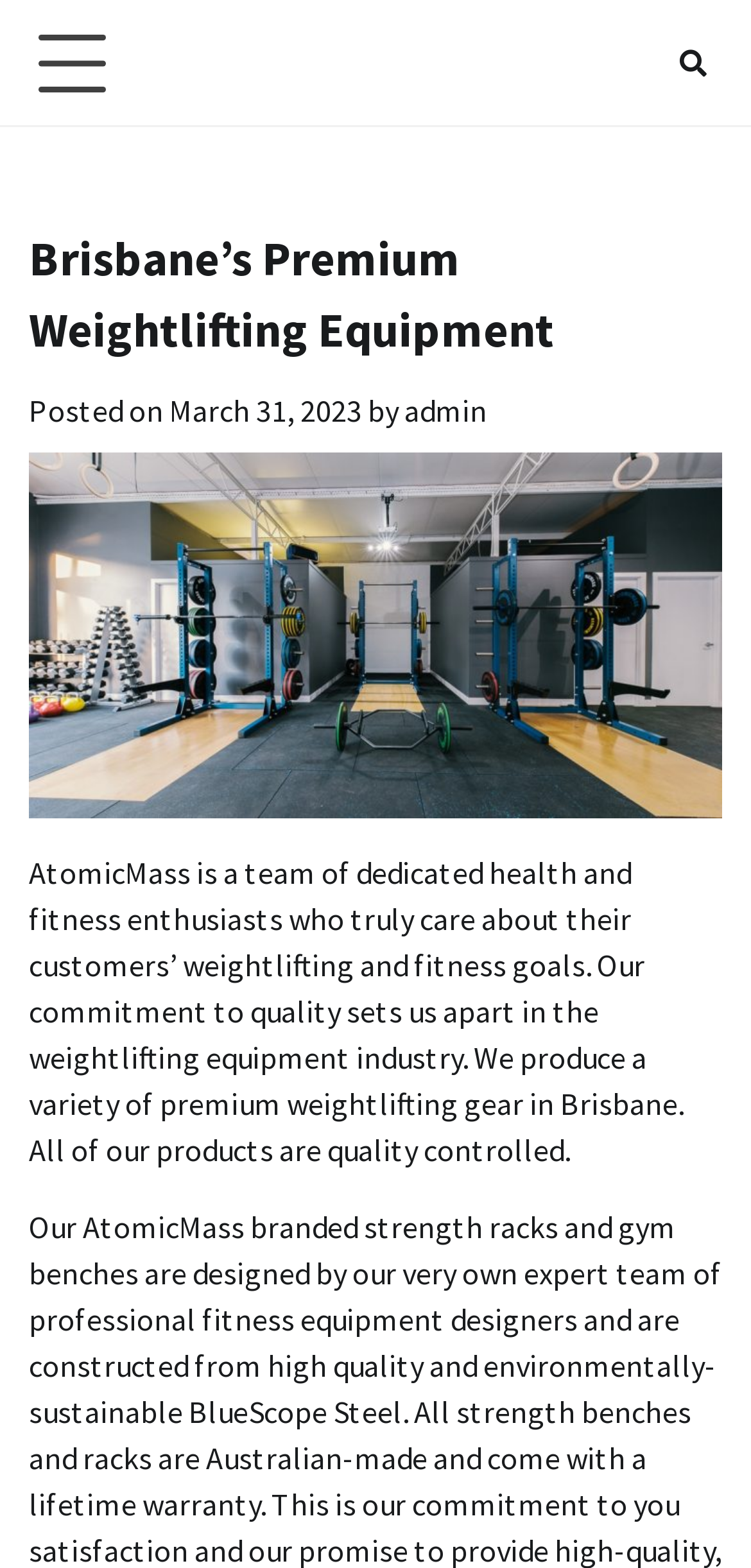Given the element description "admin" in the screenshot, predict the bounding box coordinates of that UI element.

[0.538, 0.249, 0.649, 0.274]